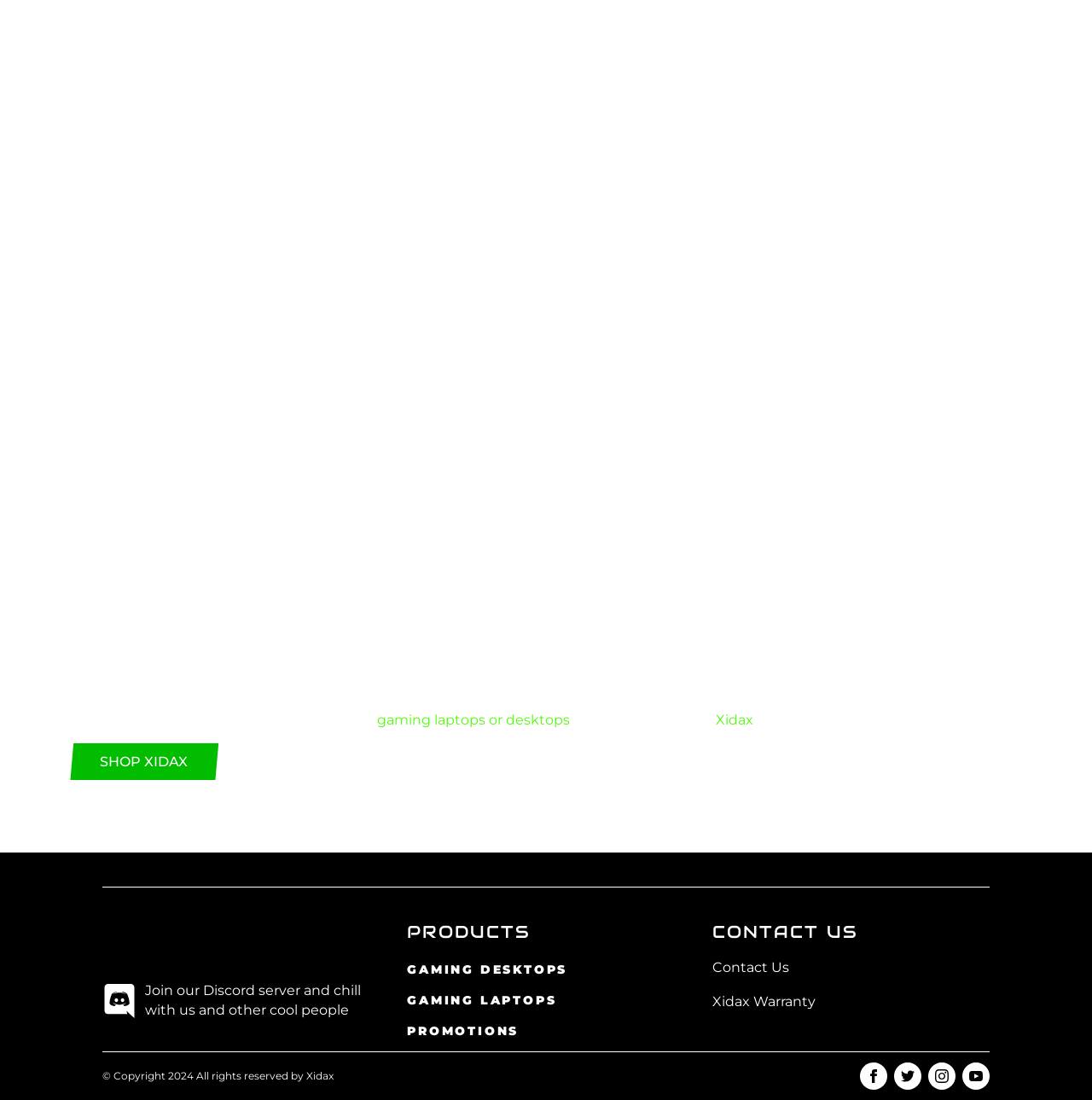What do grey hat hackers do?
Please ensure your answer is as detailed and informative as possible.

Grey hat hackers combine aspects of both black and white hat activities. They look for vulnerabilities within a system without permission, but then offer to fix the issue for a price, as mentioned on the webpage.